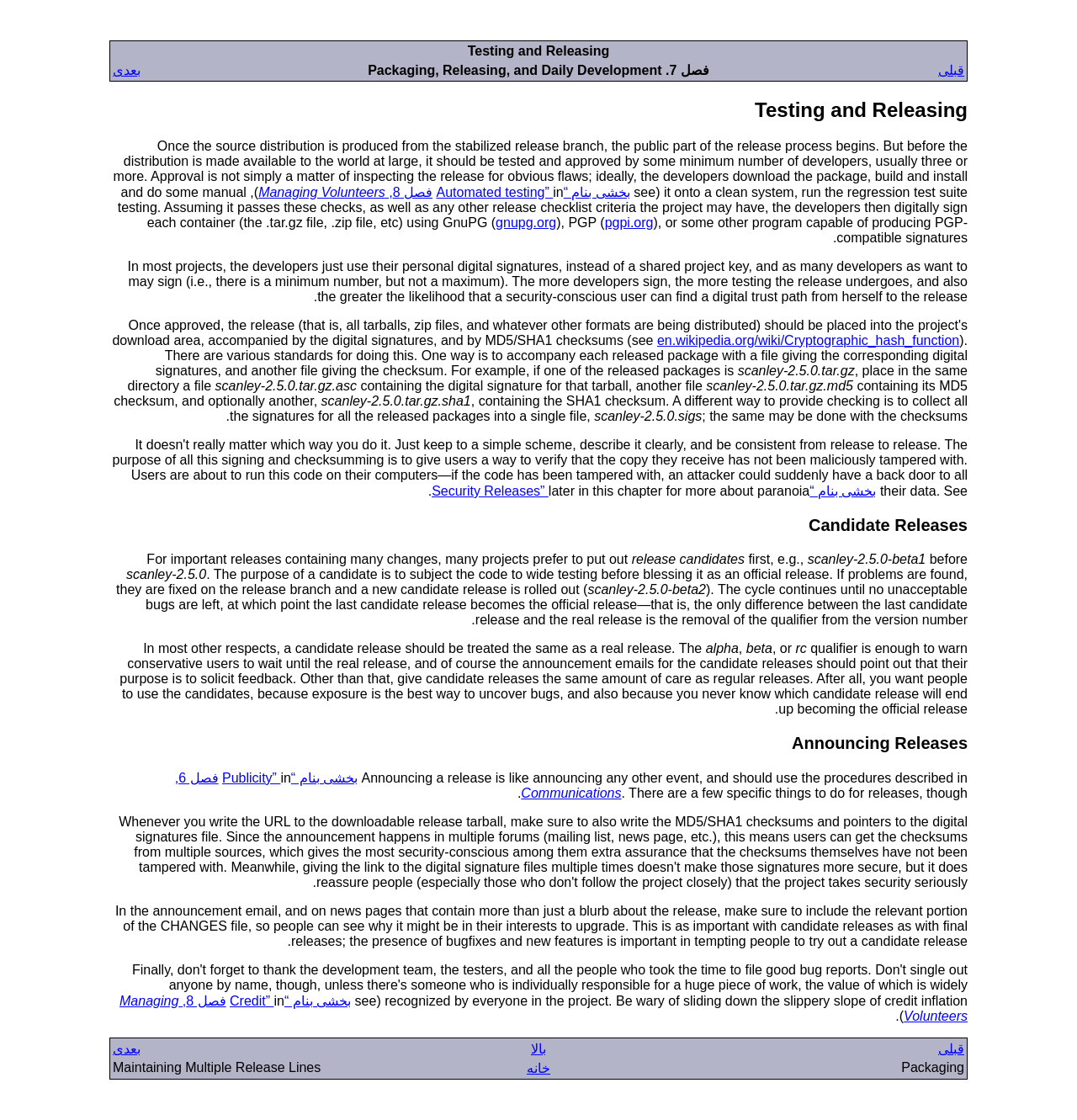How should a candidate release be treated?
Please answer the question with as much detail as possible using the screenshot.

The webpage states that a candidate release should be treated the same as a real release, with the same amount of care and attention. The only difference is the removal of the qualifier from the version number.